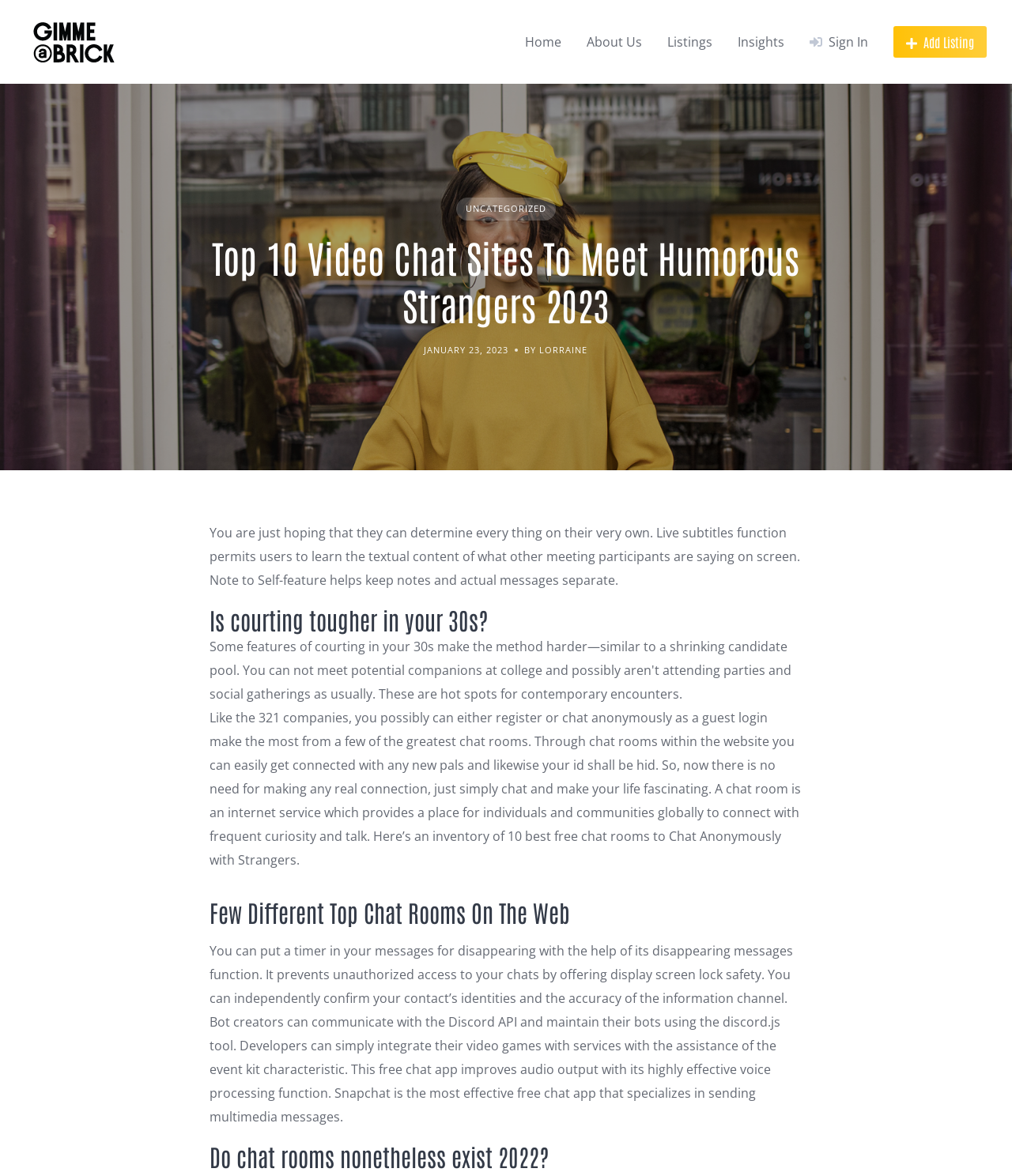Could you find the bounding box coordinates of the clickable area to complete this instruction: "Click on the 'Gimme A Brick' logo"?

[0.025, 0.011, 0.123, 0.06]